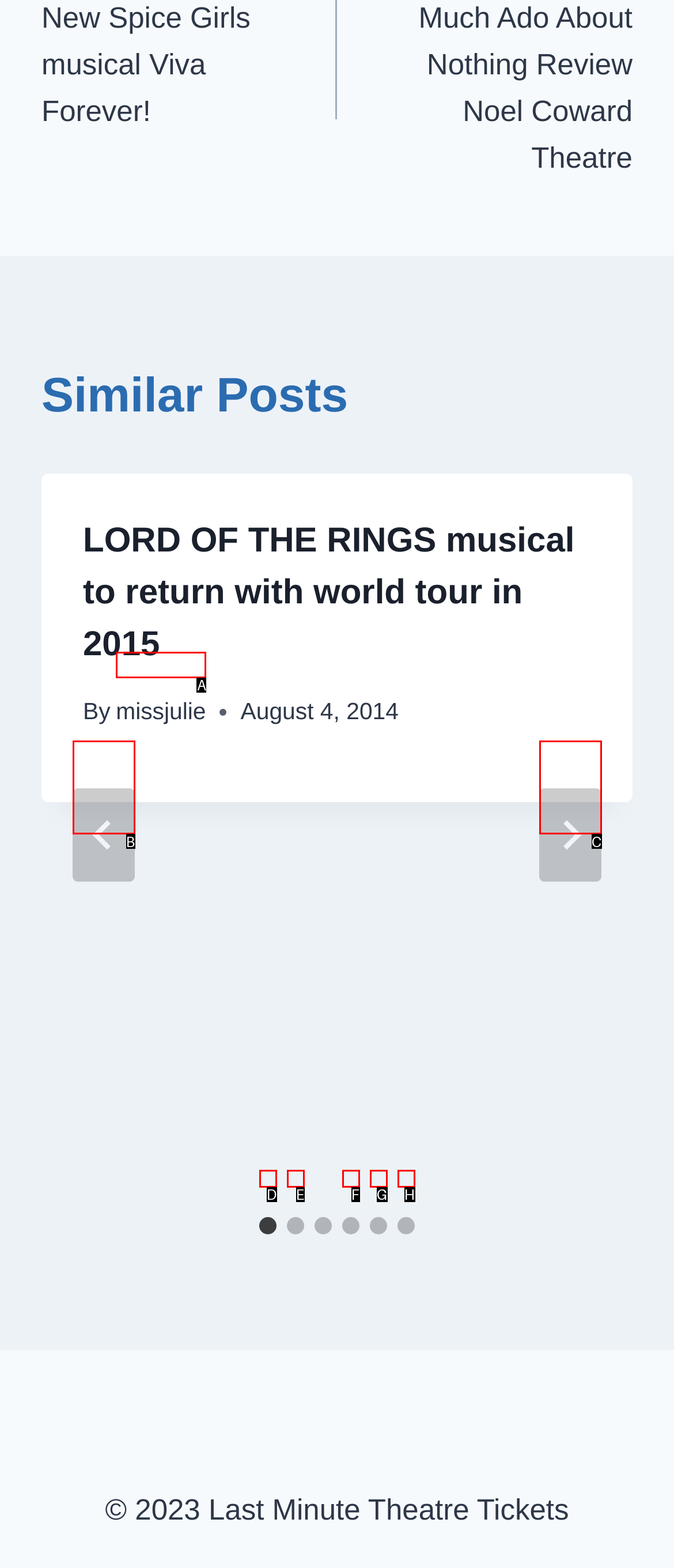Identify which HTML element matches the description: Hemp Seeds: Properties And Benefits. Answer with the correct option's letter.

None